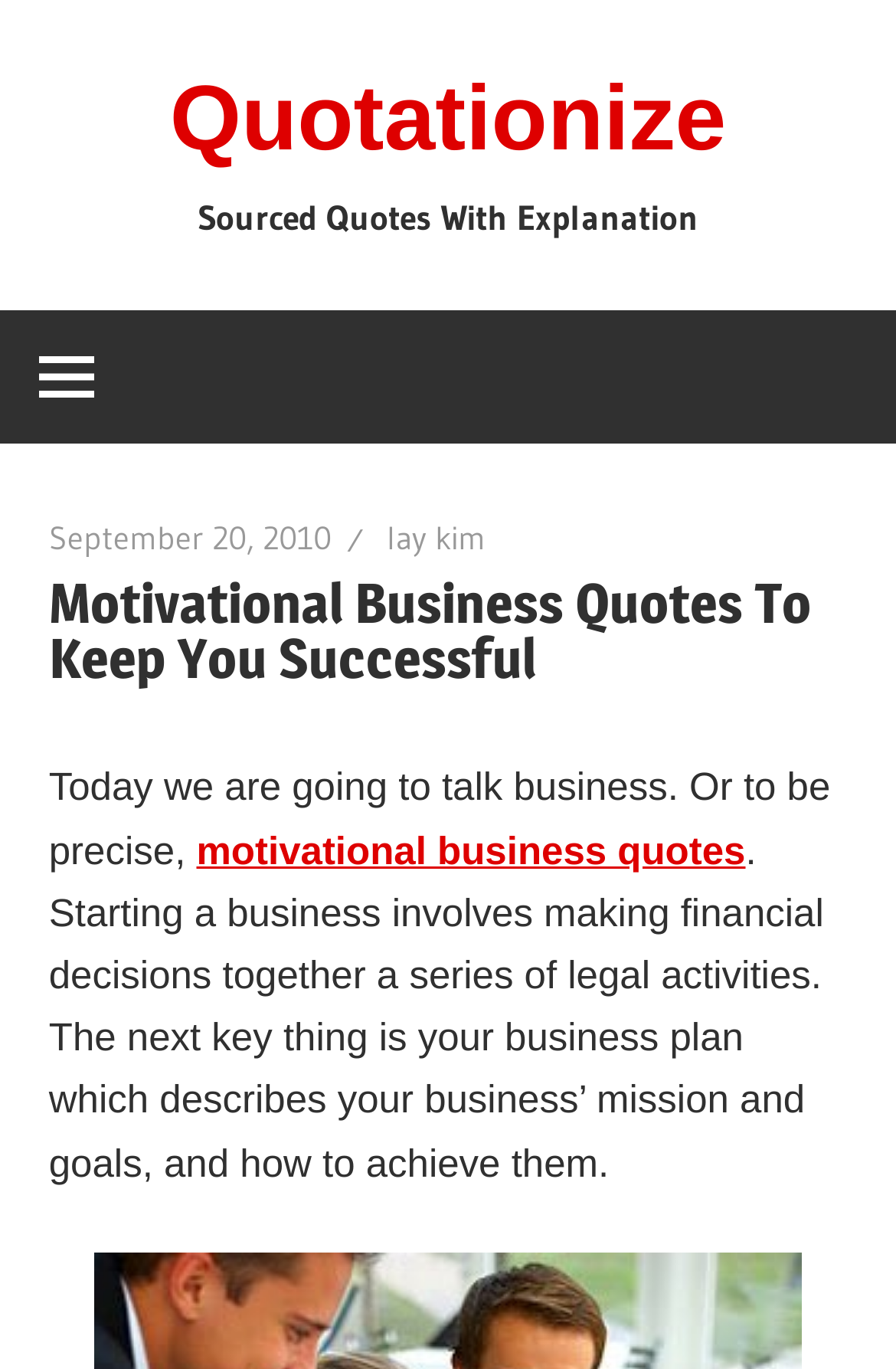Bounding box coordinates are specified in the format (top-left x, top-left y, bottom-right x, bottom-right y). All values are floating point numbers bounded between 0 and 1. Please provide the bounding box coordinate of the region this sentence describes: Navigation

[0.0, 0.226, 0.149, 0.324]